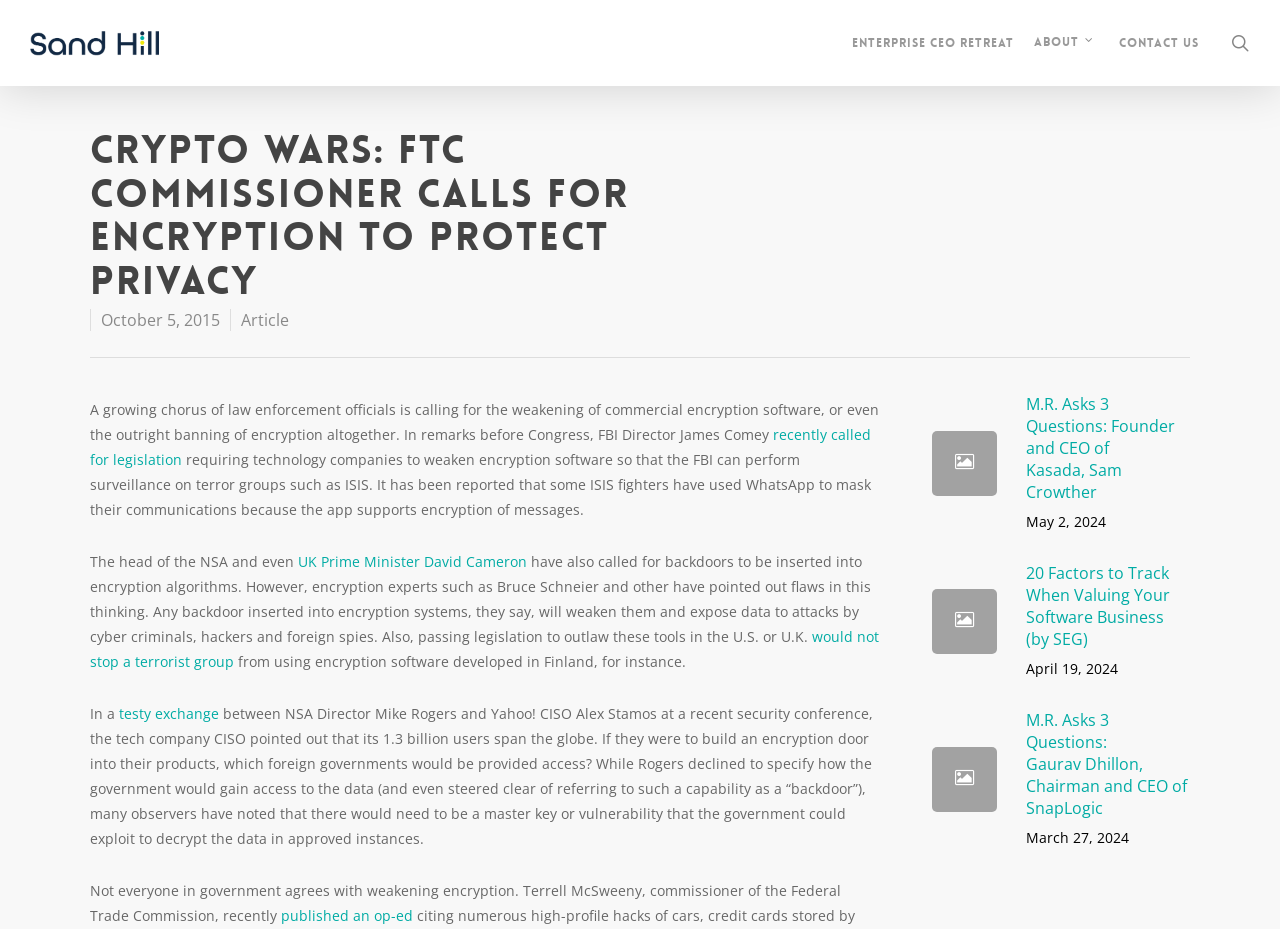Please locate the clickable area by providing the bounding box coordinates to follow this instruction: "Read the article".

[0.188, 0.333, 0.226, 0.356]